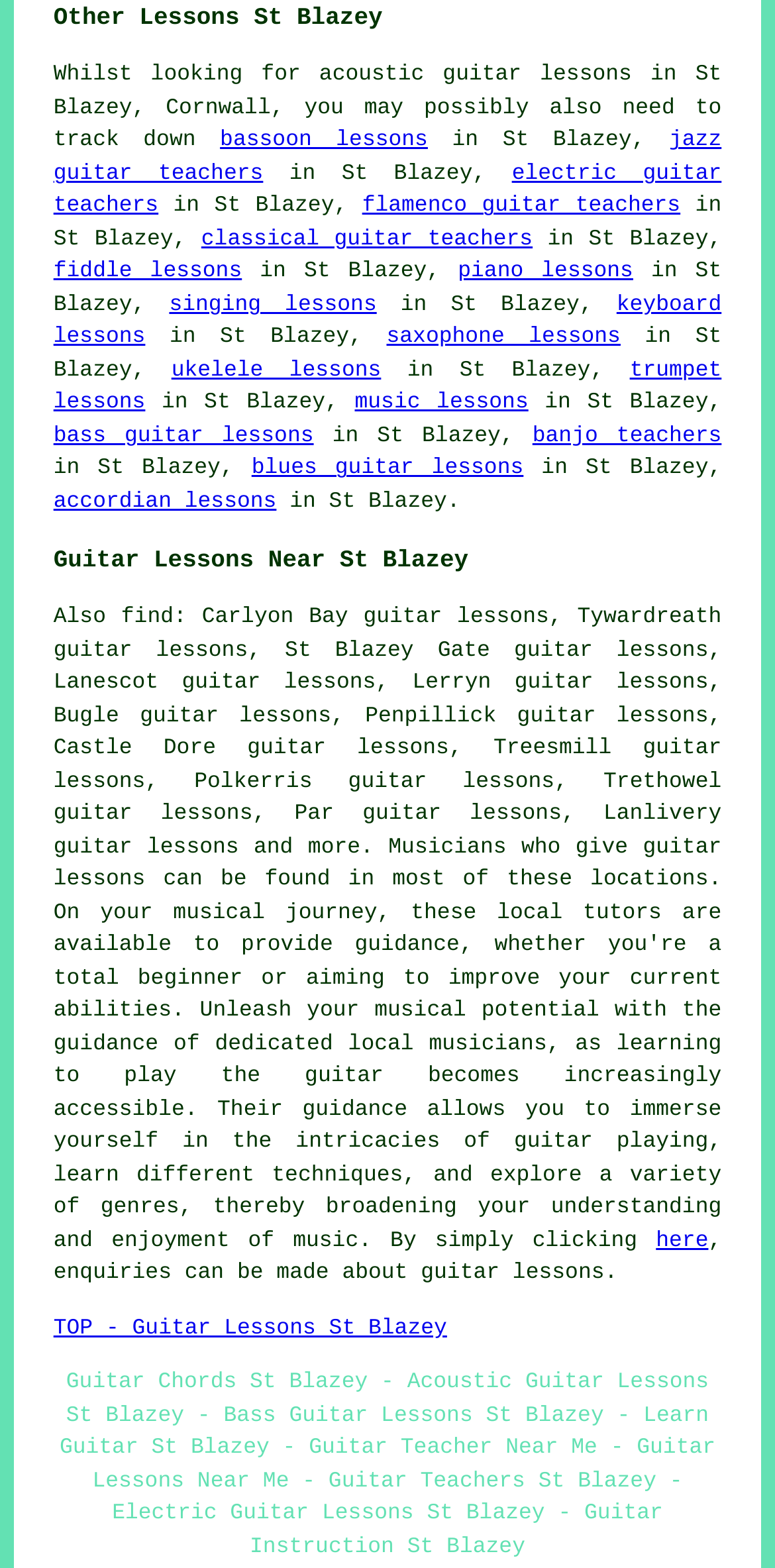Give a short answer to this question using one word or a phrase:
What is the main topic of this webpage?

Guitar Lessons